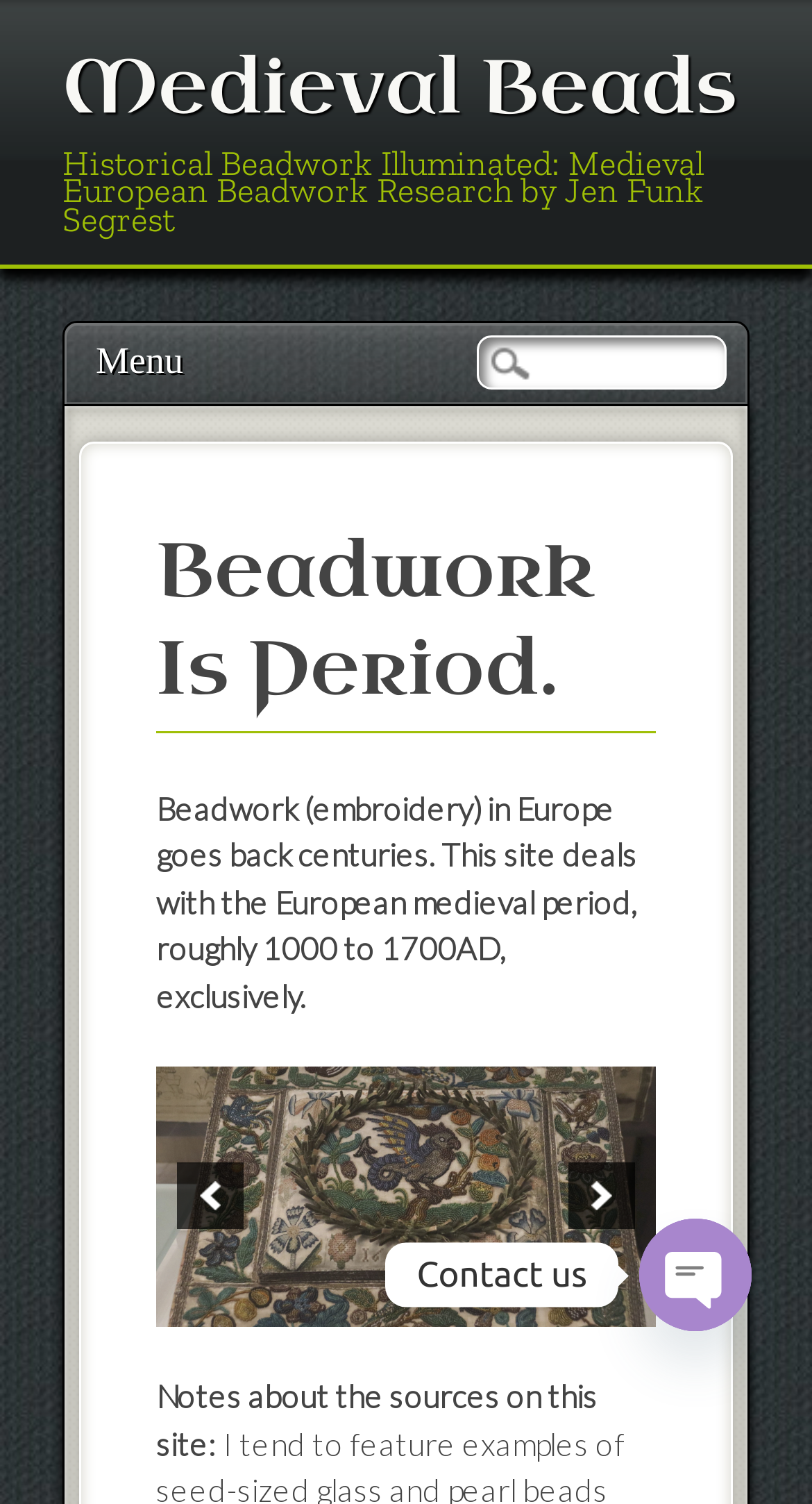Using the information from the screenshot, answer the following question thoroughly:
What period does this site deal with?

The website deals with the European medieval period, which is roughly from 1000 to 1700AD, exclusively, as stated in the introductory text.